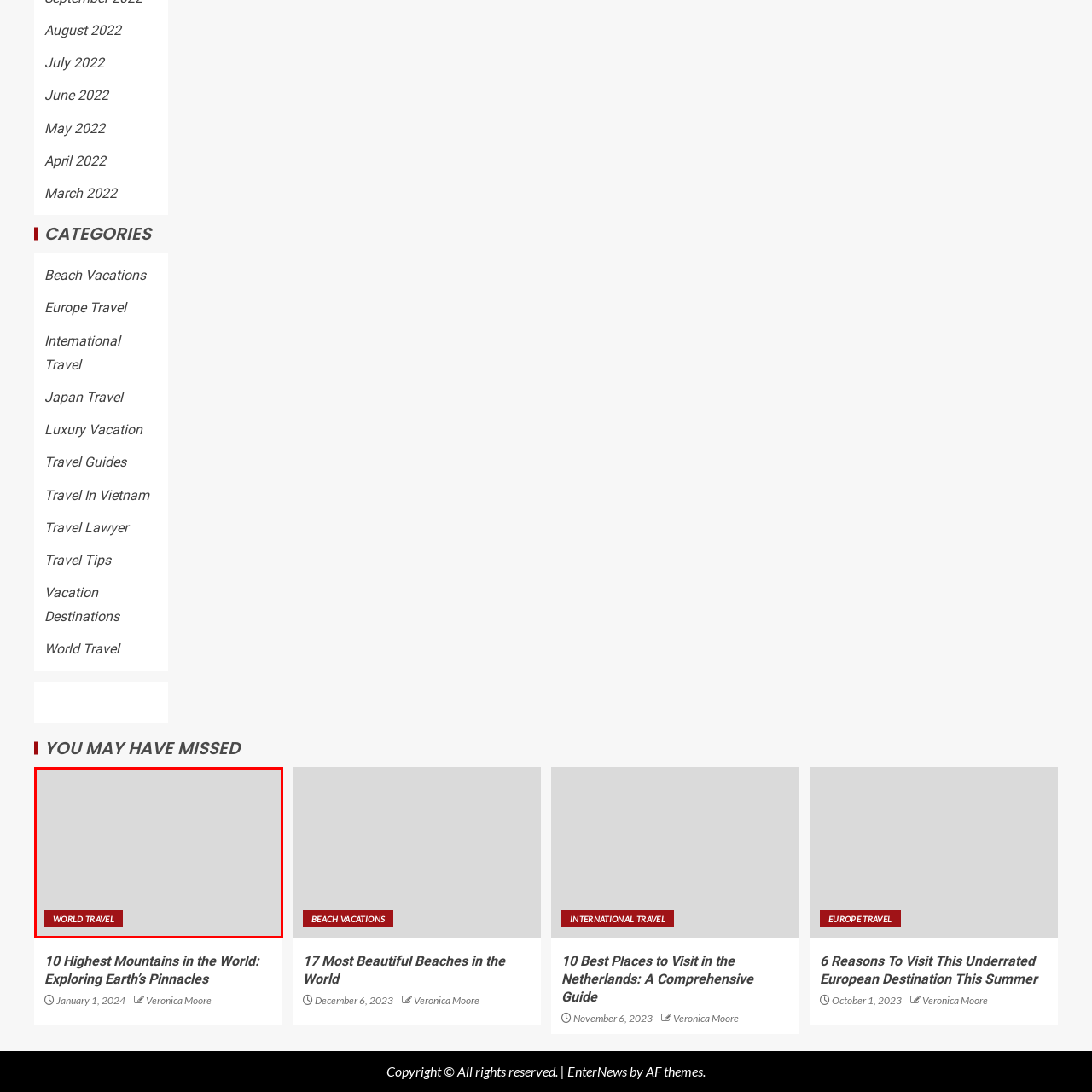Look closely at the image within the red bounding box, What is the theme of the image? Respond with a single word or short phrase.

Global exploration and adventure